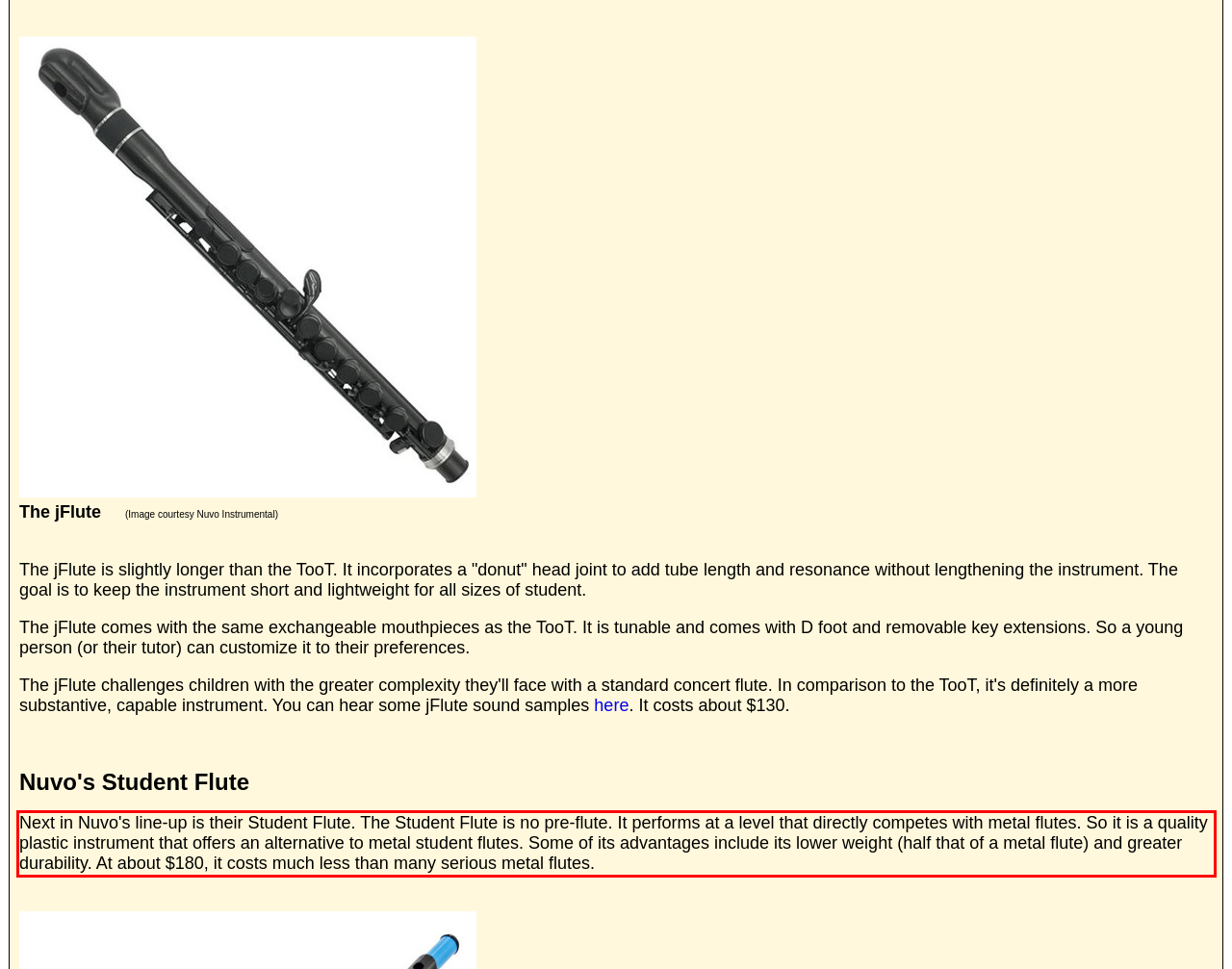By examining the provided screenshot of a webpage, recognize the text within the red bounding box and generate its text content.

Next in Nuvo's line-up is their Student Flute. The Student Flute is no pre-flute. It performs at a level that directly competes with metal flutes. So it is a quality plastic instrument that offers an alternative to metal student flutes. Some of its advantages include its lower weight (half that of a metal flute) and greater durability. At about $180, it costs much less than many serious metal flutes.